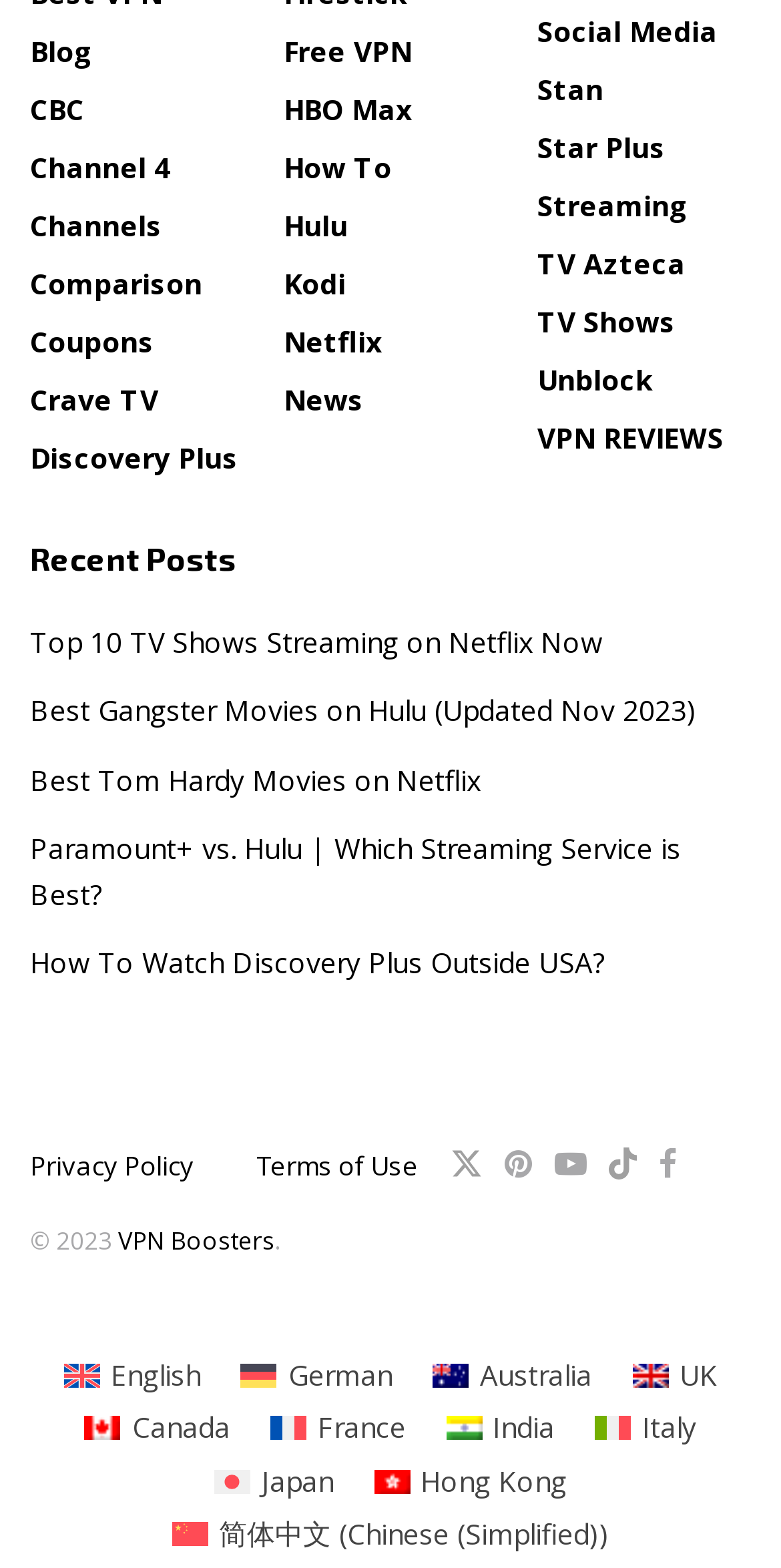By analyzing the image, answer the following question with a detailed response: What is the language option at the bottom of the page?

I looked at the language options at the bottom of the page and found that English is one of the options, along with German, Australia, UK, Canada, France, India, Italy, Japan, Hong Kong, and Chinese (Simplified).